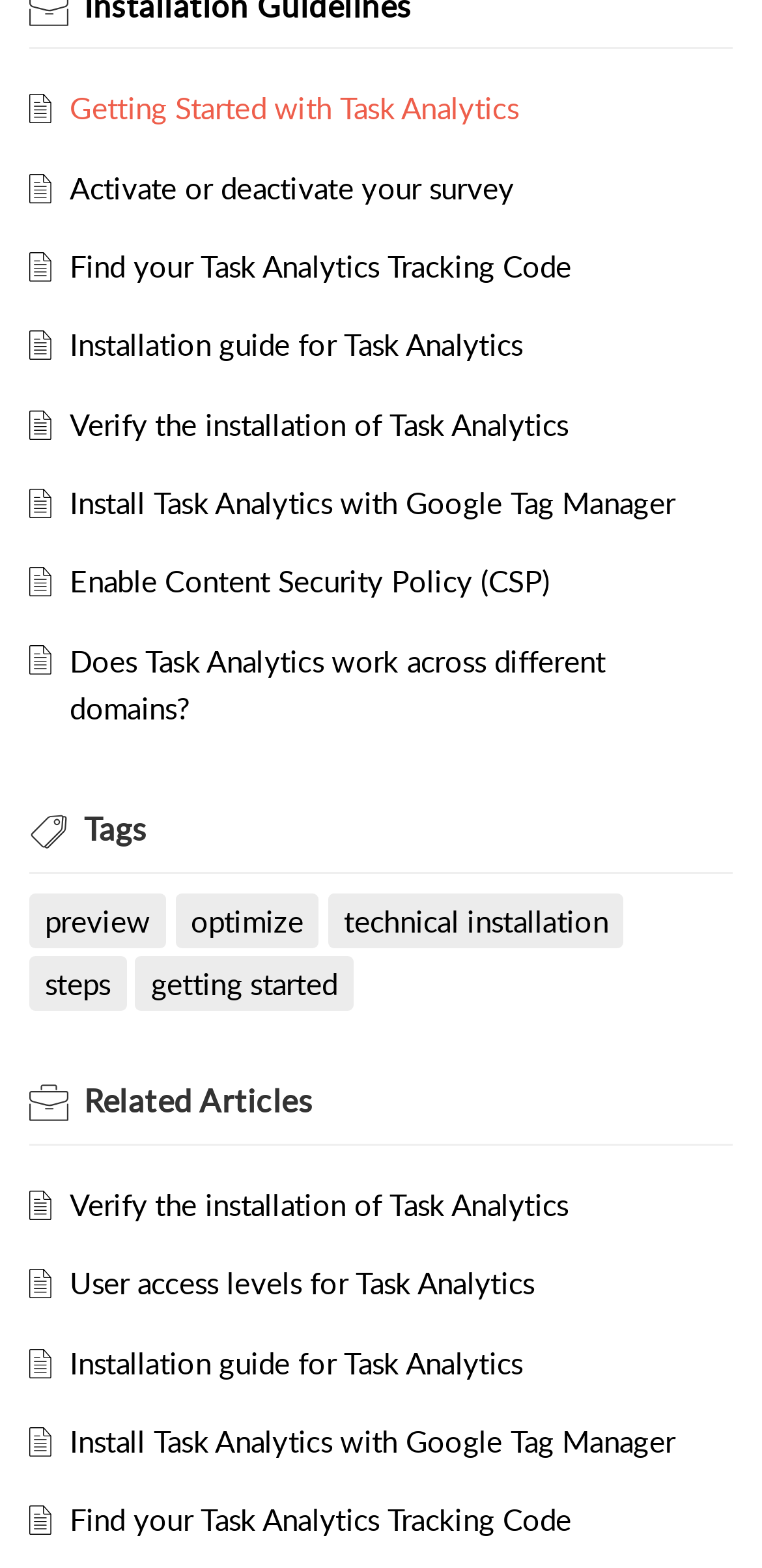What is the topic of the first link on the webpage?
Answer with a single word or short phrase according to what you see in the image.

Getting Started with Task Analytics